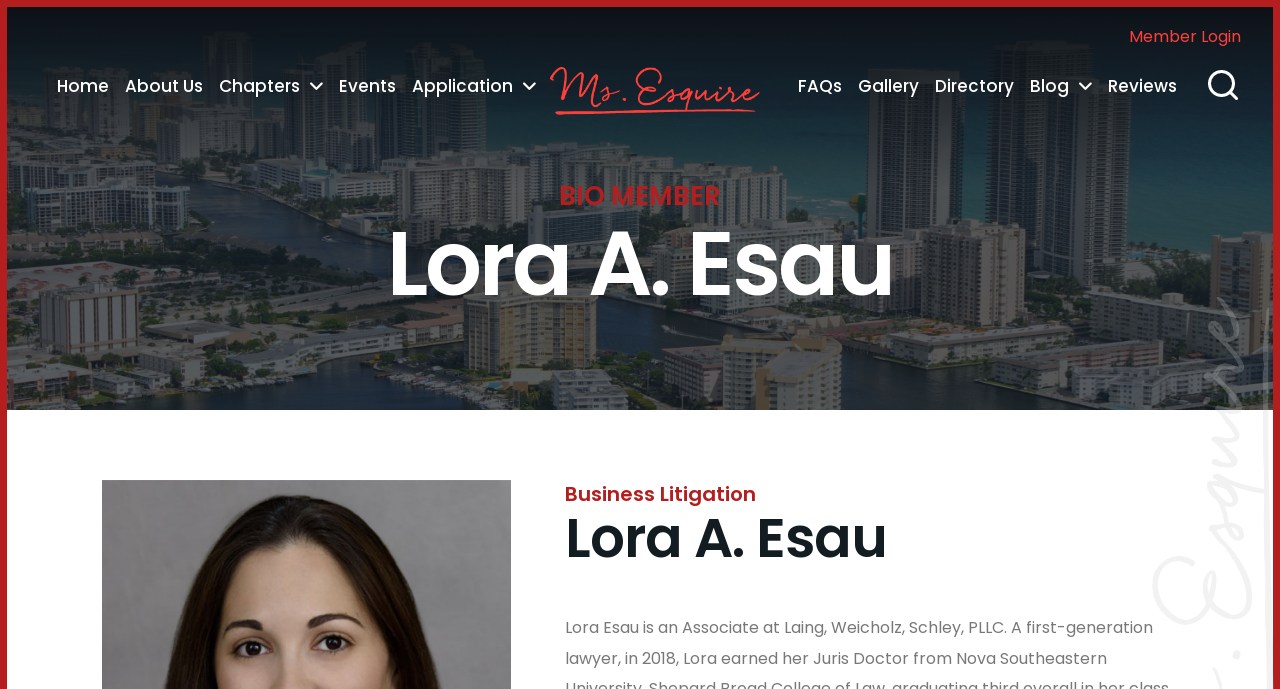Identify the bounding box coordinates for the UI element described as follows: Reviews. Use the format (top-left x, top-left y, bottom-right x, bottom-right y) and ensure all values are floating point numbers between 0 and 1.

[0.866, 0.102, 0.92, 0.147]